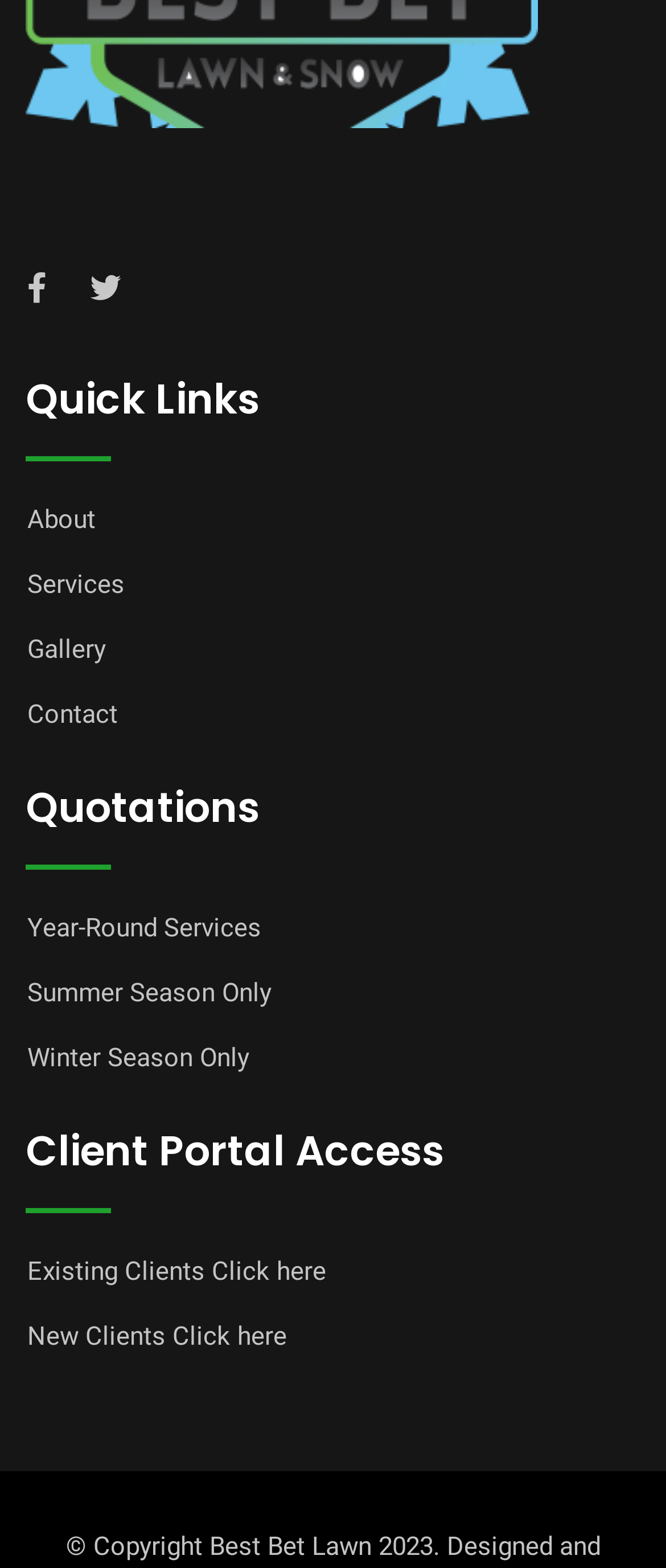Pinpoint the bounding box coordinates of the area that must be clicked to complete this instruction: "Access Year-Round Services".

[0.041, 0.582, 0.392, 0.602]